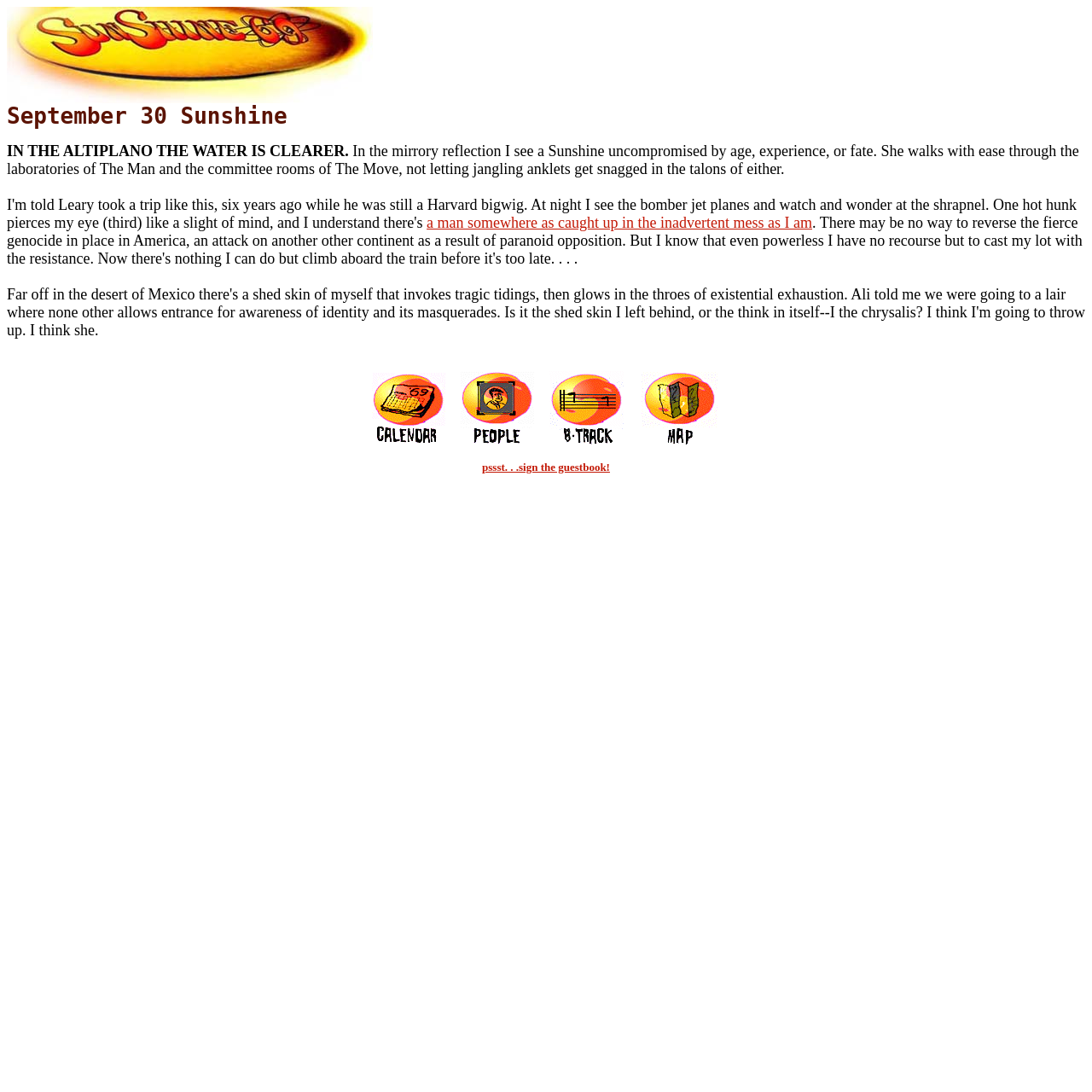Using the description "pssst. . .sign the guestbook!", locate and provide the bounding box of the UI element.

[0.441, 0.422, 0.559, 0.434]